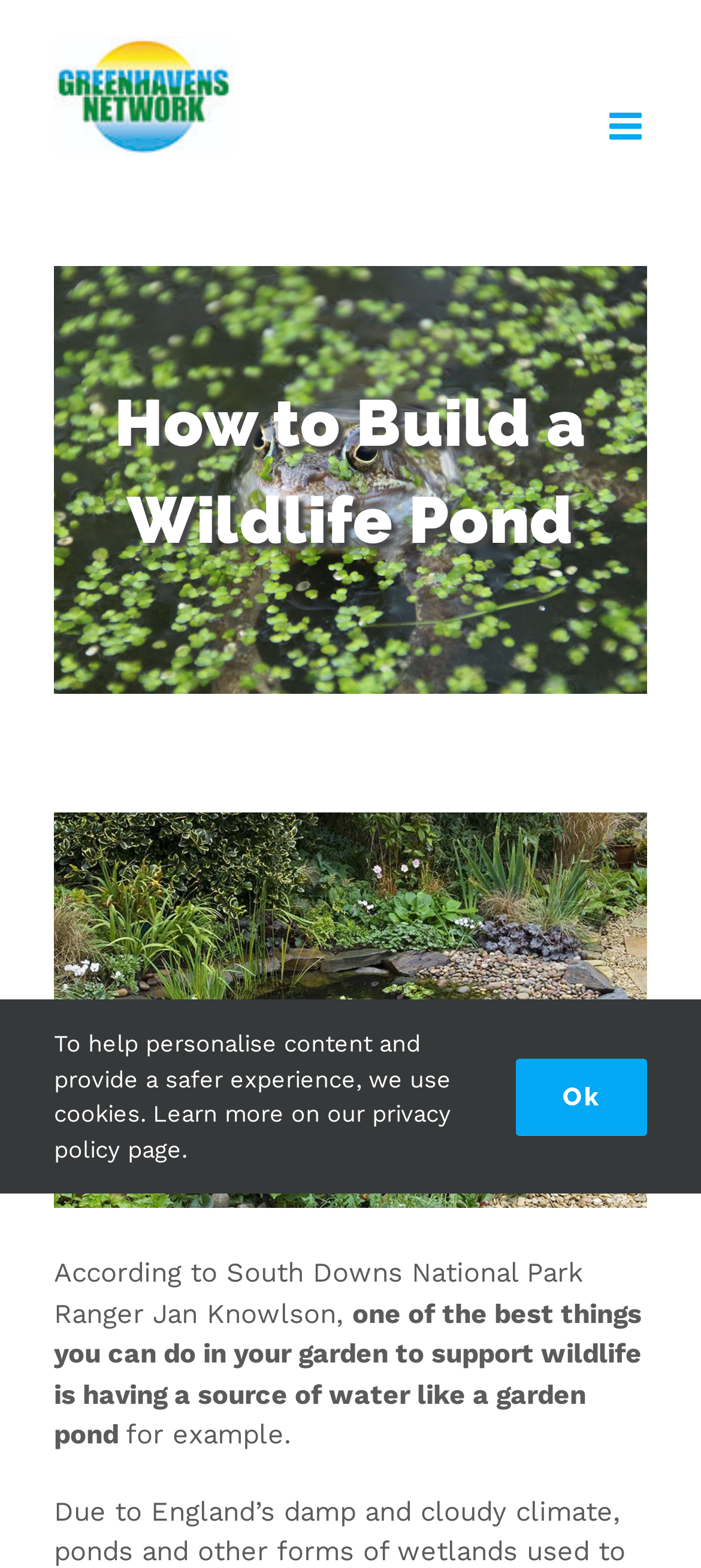Identify and provide the text of the main header on the webpage.

How to Build a Wildlife Pond